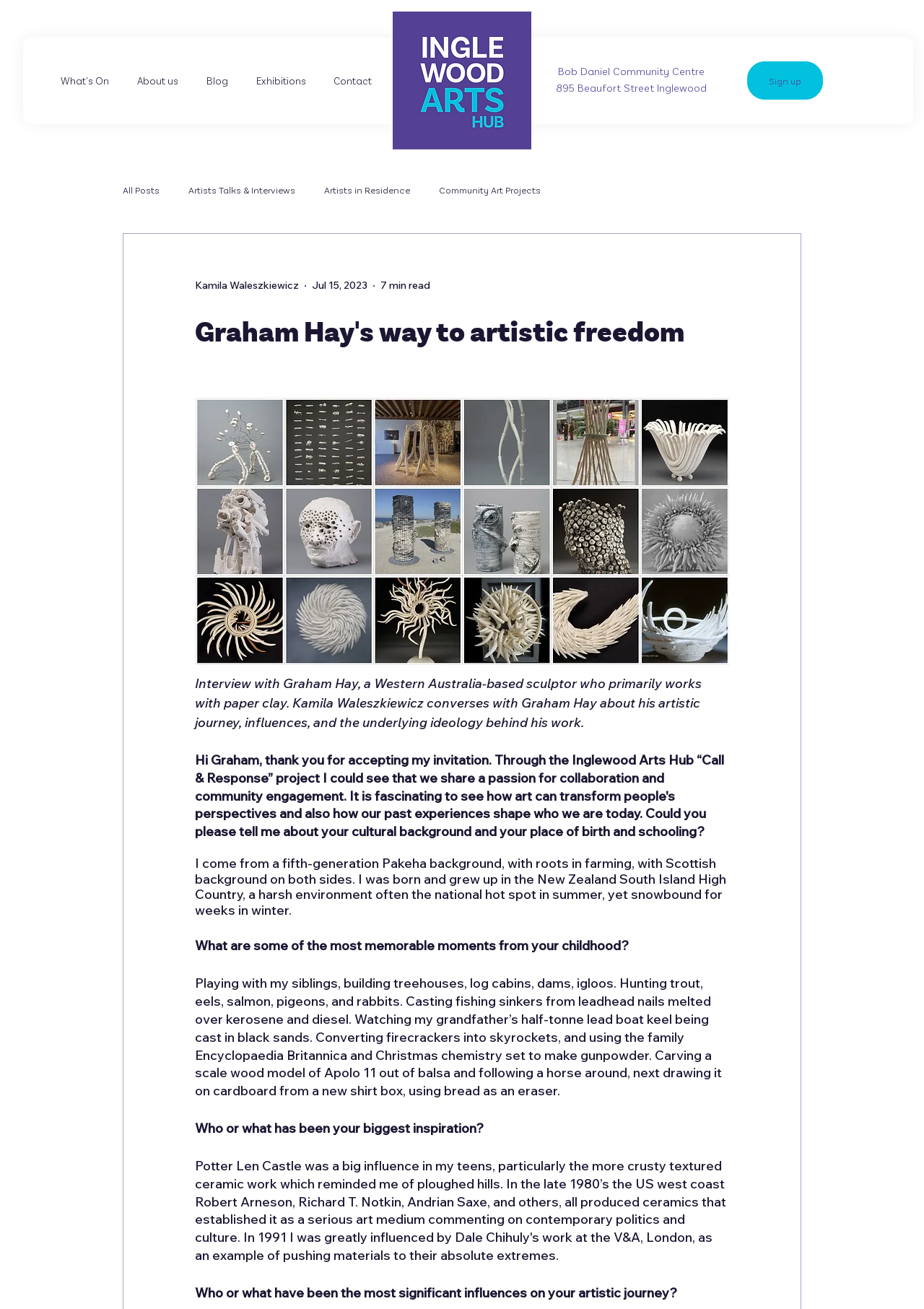Answer the question briefly using a single word or phrase: 
What is the name of the community centre?

Bob Daniel Community Centre